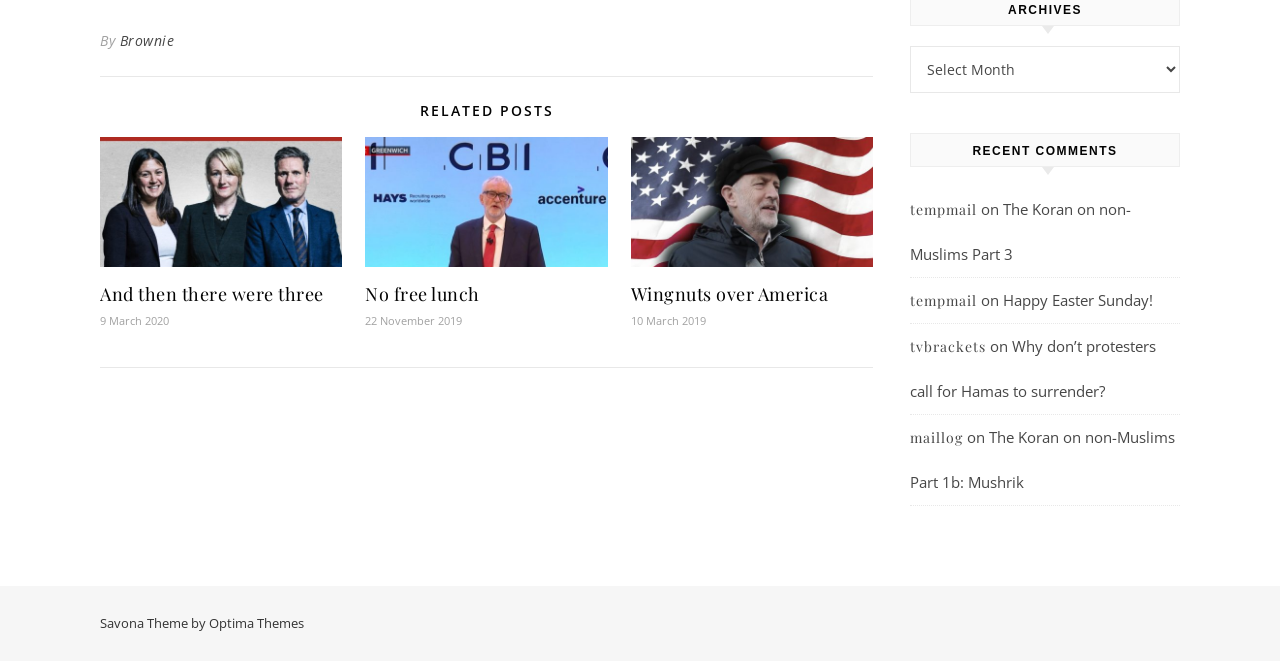Answer in one word or a short phrase: 
What is the theme of the website?

Savona Theme